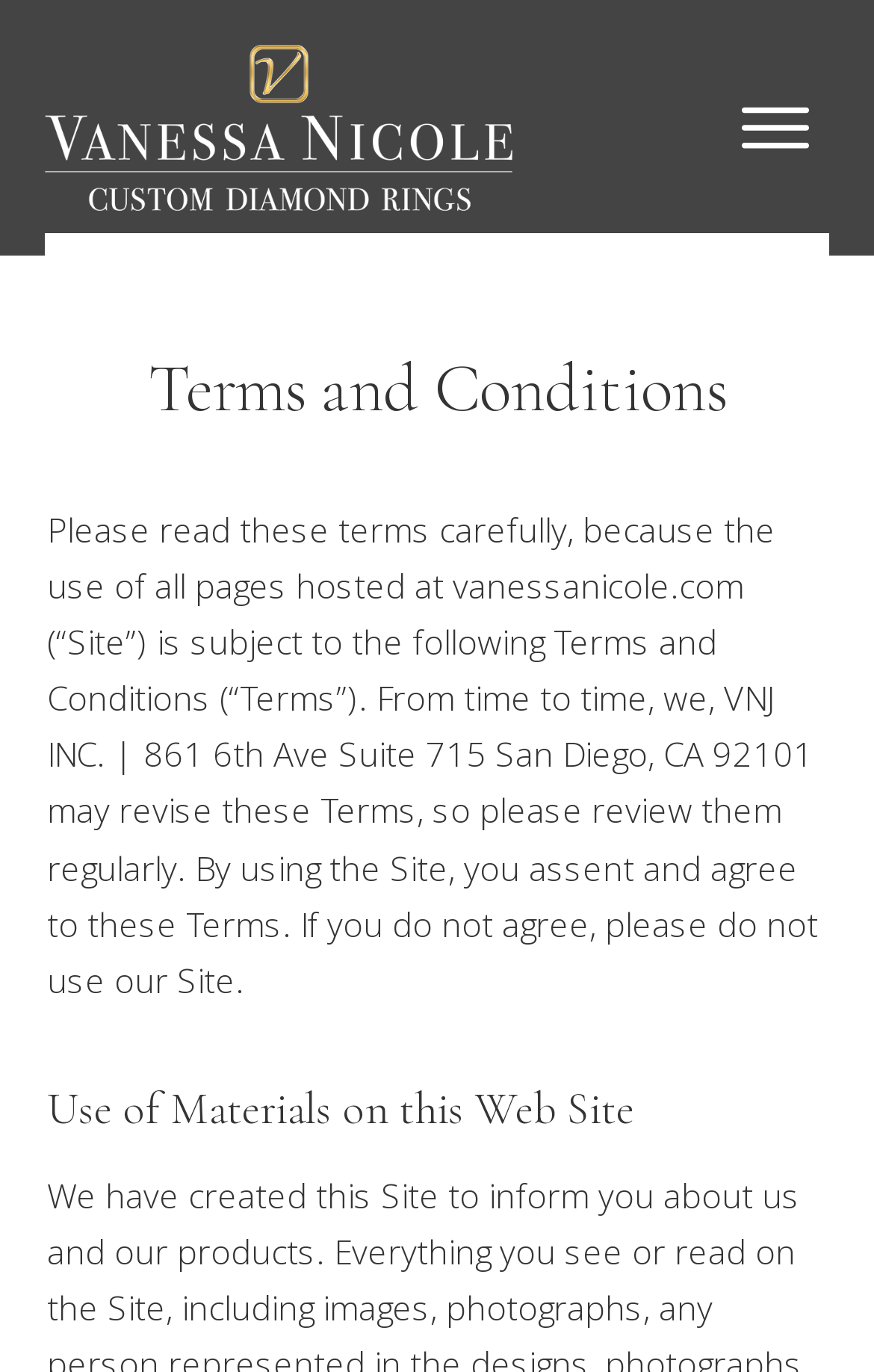Determine the bounding box for the HTML element described here: "Contact Now". The coordinates should be given as [left, top, right, bottom] with each number being a float between 0 and 1.

[0.624, 0.017, 0.929, 0.065]